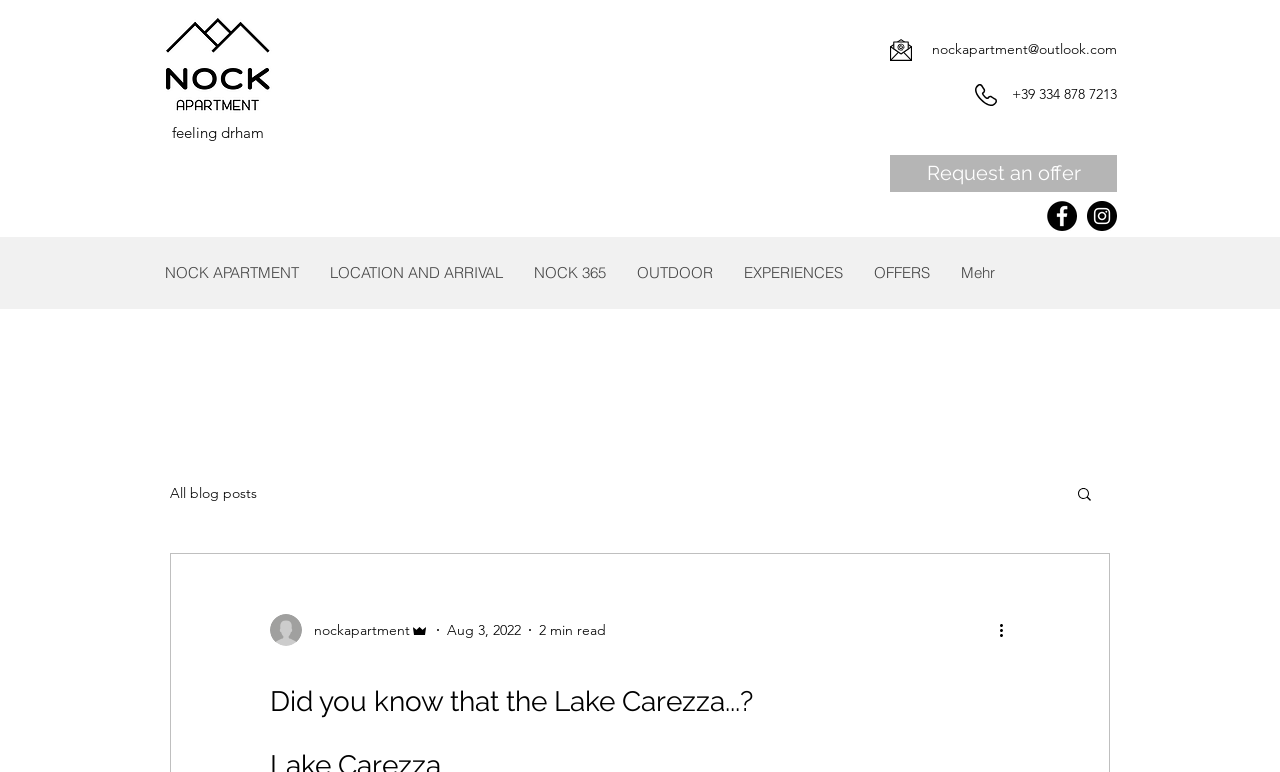What is the principal heading displayed on the webpage?

Did you know that the Lake Carezza...?